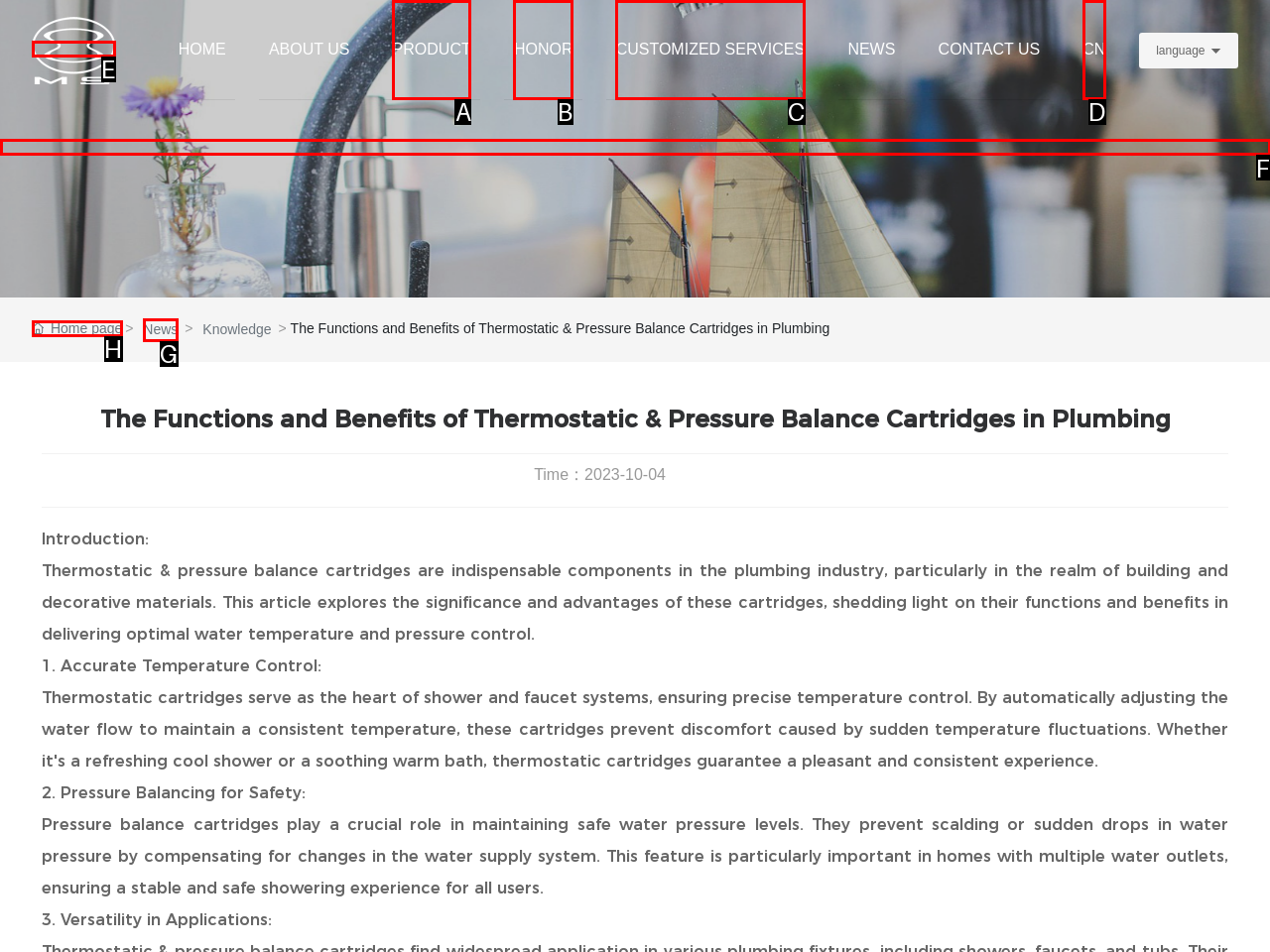Select the option that matches the description: alt="MS" title="MS". Answer with the letter of the correct option directly.

F